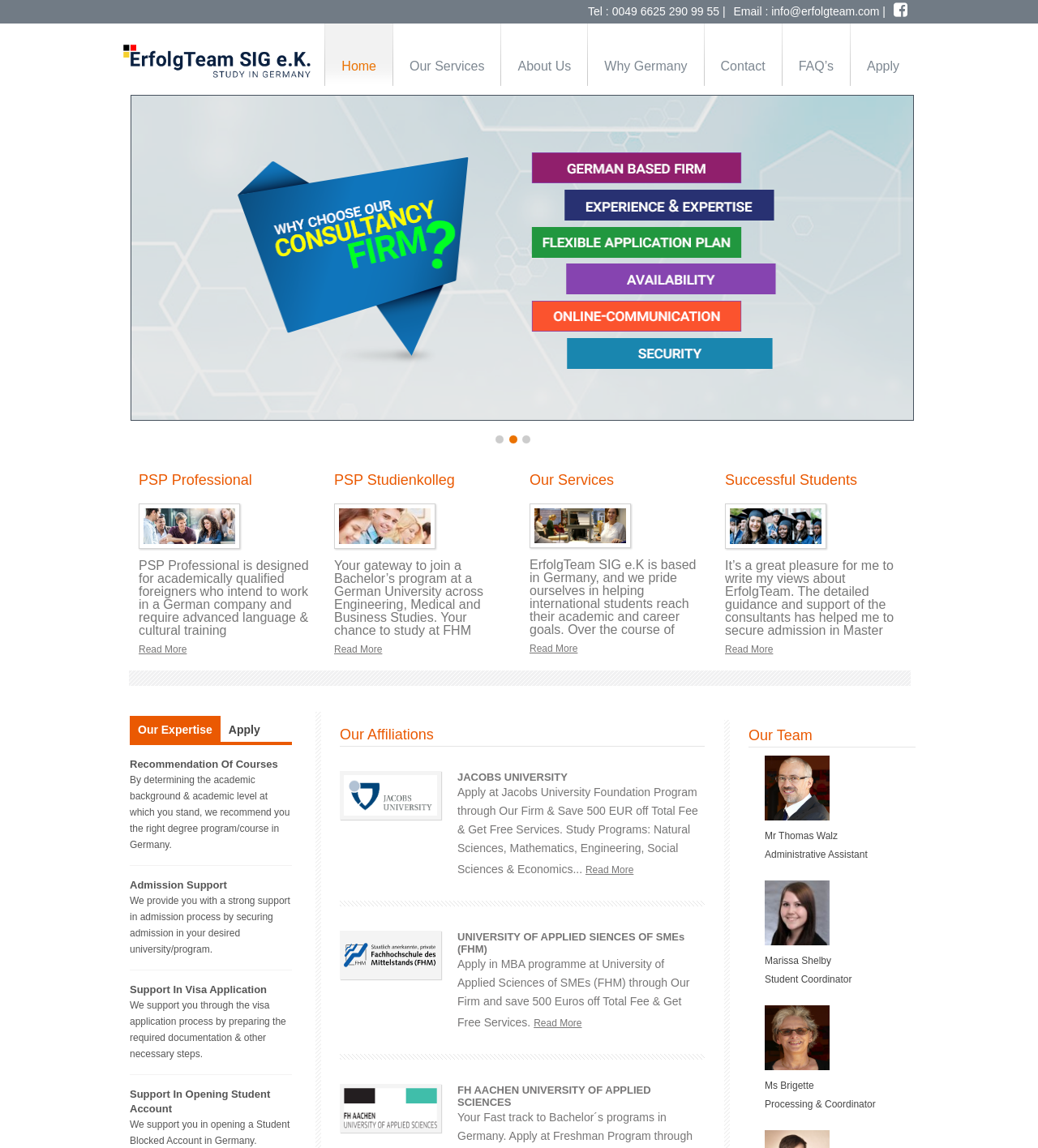How many team members are shown on the webpage?
Based on the visual details in the image, please answer the question thoroughly.

The team members are shown in the section titled 'Our Team', and they are Marrissa Shelby, Mr Thomas Walz, and Sebastian Kotte.